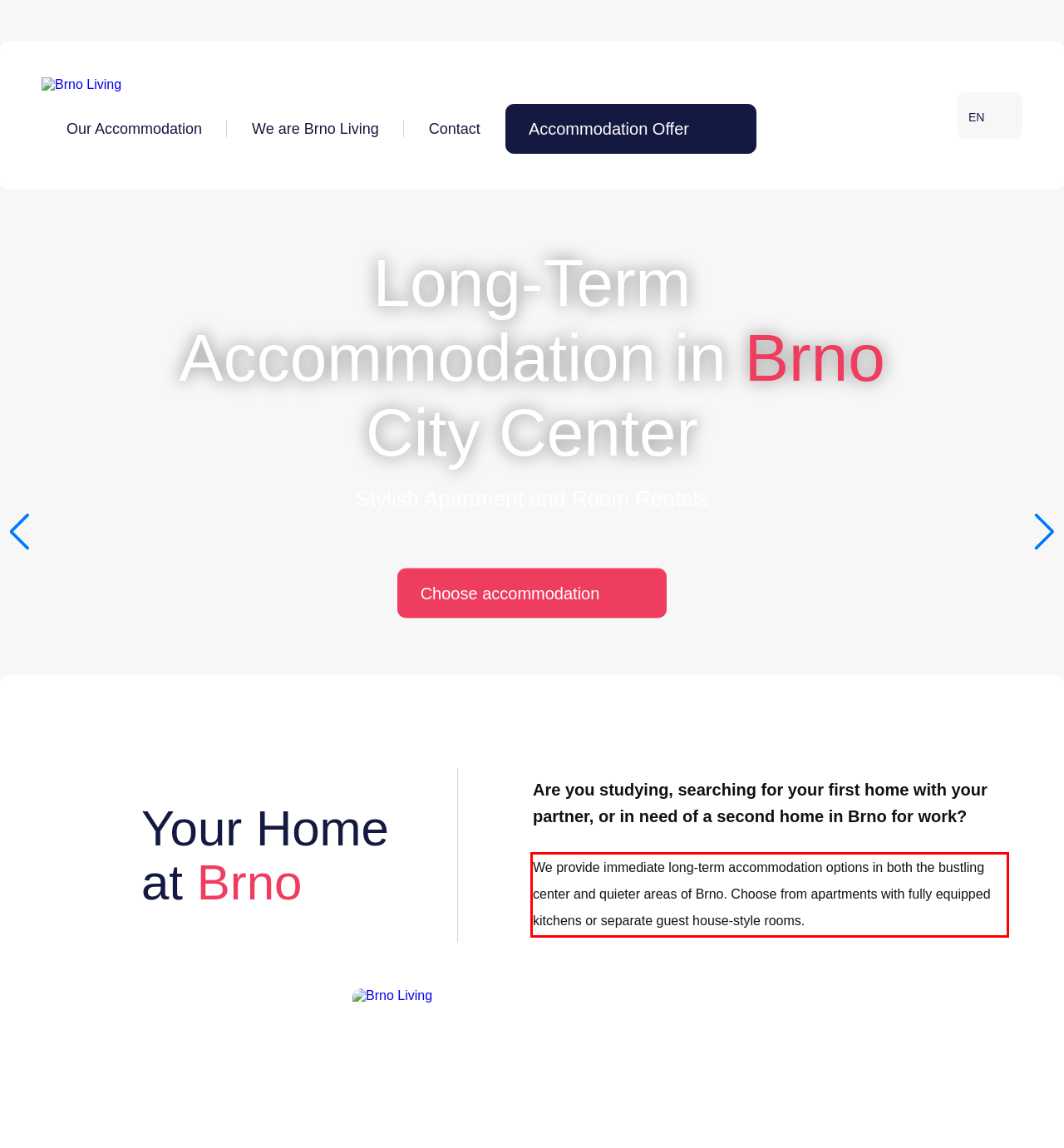You are provided with a screenshot of a webpage that includes a UI element enclosed in a red rectangle. Extract the text content inside this red rectangle.

We provide immediate long-term accommodation options in both the bustling center and quieter areas of Brno. Choose from apartments with fully equipped kitchens or separate guest house-style rooms.